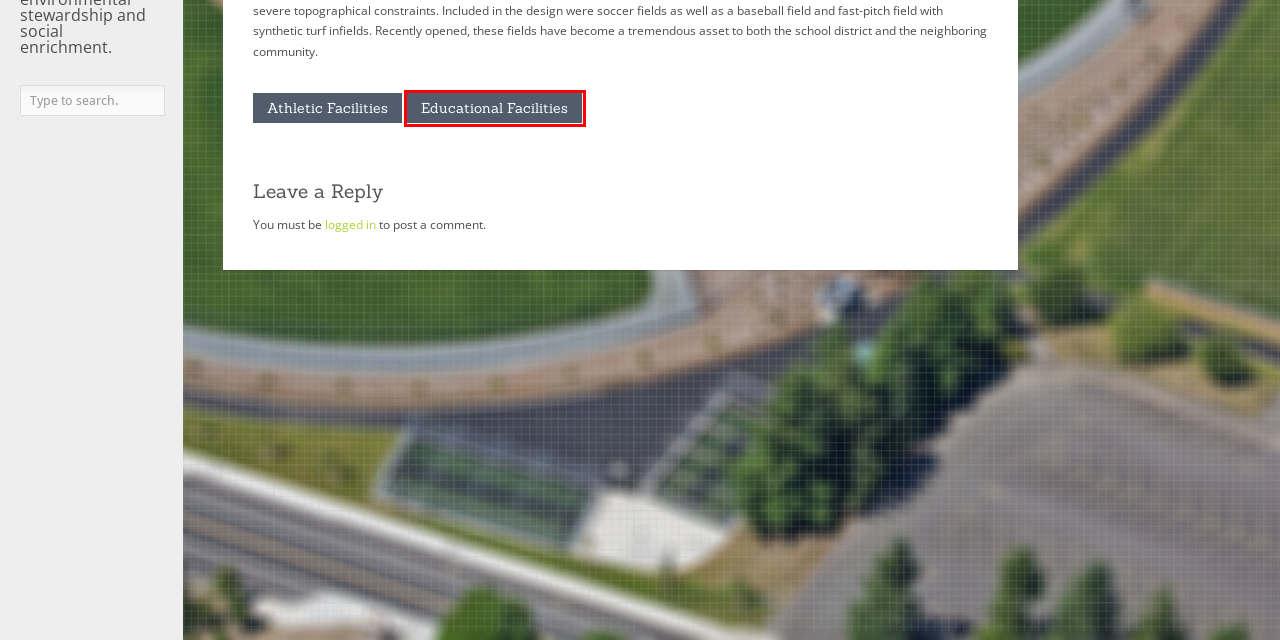Examine the screenshot of a webpage with a red bounding box around an element. Then, select the webpage description that best represents the new page after clicking the highlighted element. Here are the descriptions:
A. Wilburton Hill Park - Bruce Dees & Associates
B. Awards - Bruce Dees & Associates
C. Athletic Facilities - Bruce Dees & Associates
D. Log In ‹ Bruce Dees & Associates — WordPress
E. News - Bruce Dees & Associates
F. Services - Bruce Dees & Associates
G. Firm - Bruce Dees & Associates
H. Educational Facilities - Bruce Dees & Associates

H